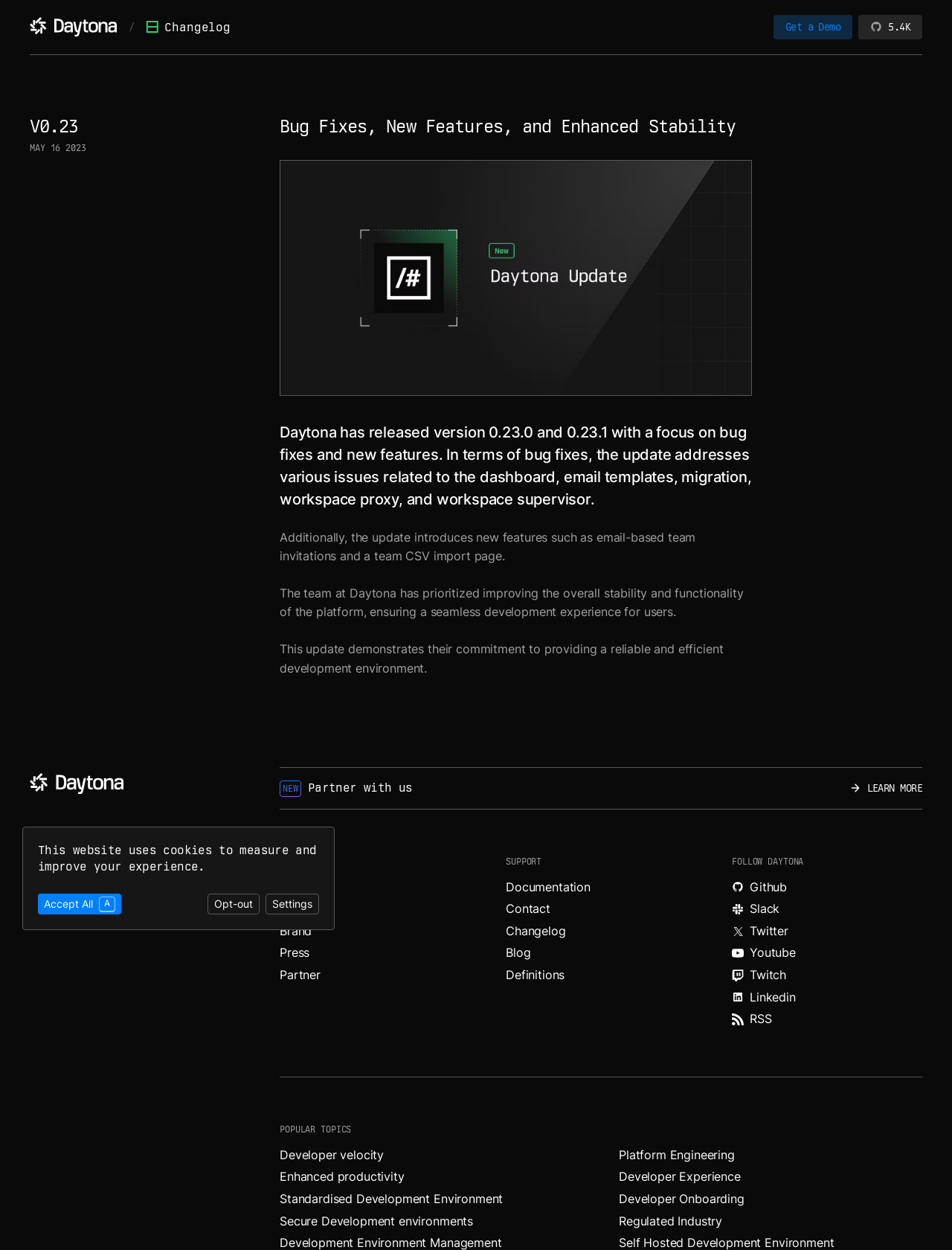From the element description: "Get a Demo", extract the bounding box coordinates of the UI element. The coordinates should be expressed as four float numbers between 0 and 1, in the order [left, top, right, bottom].

[0.812, 0.012, 0.895, 0.031]